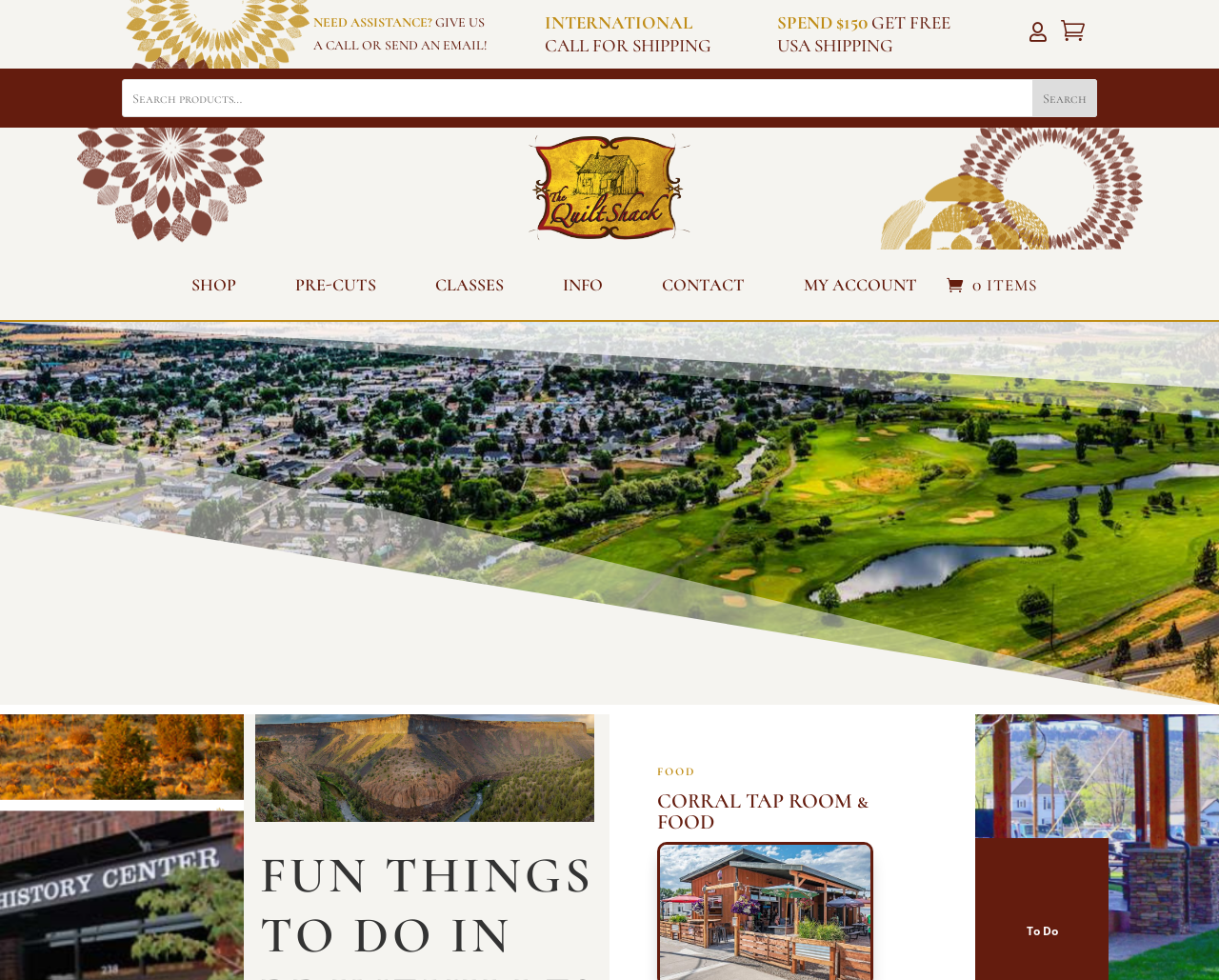Could you specify the bounding box coordinates for the clickable section to complete the following instruction: "Go to Sitemap"?

None